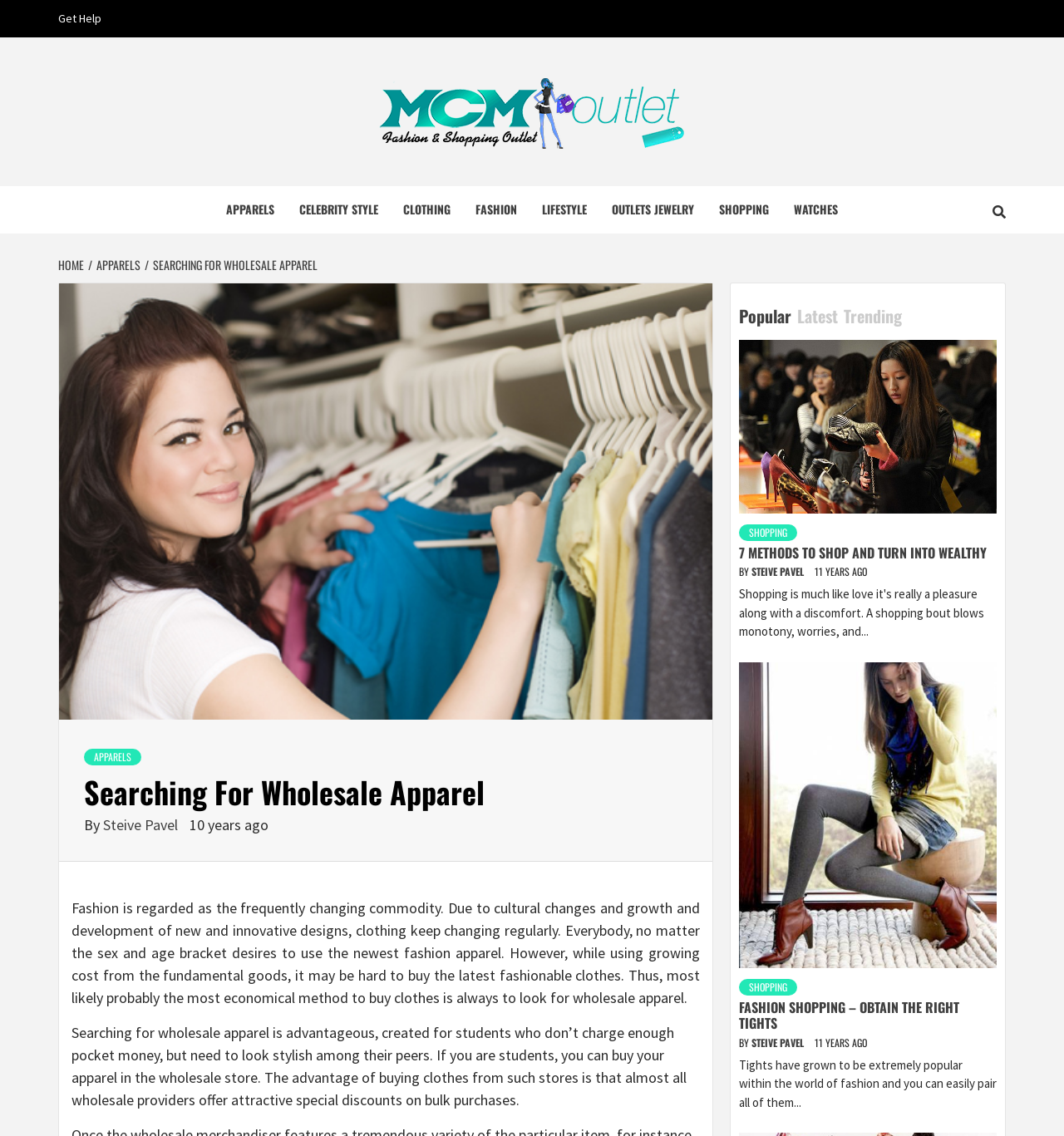Please reply to the following question with a single word or a short phrase:
What is the topic of the article '7 METHODS TO SHOP AND TURN INTO WEALTHY'?

Shopping